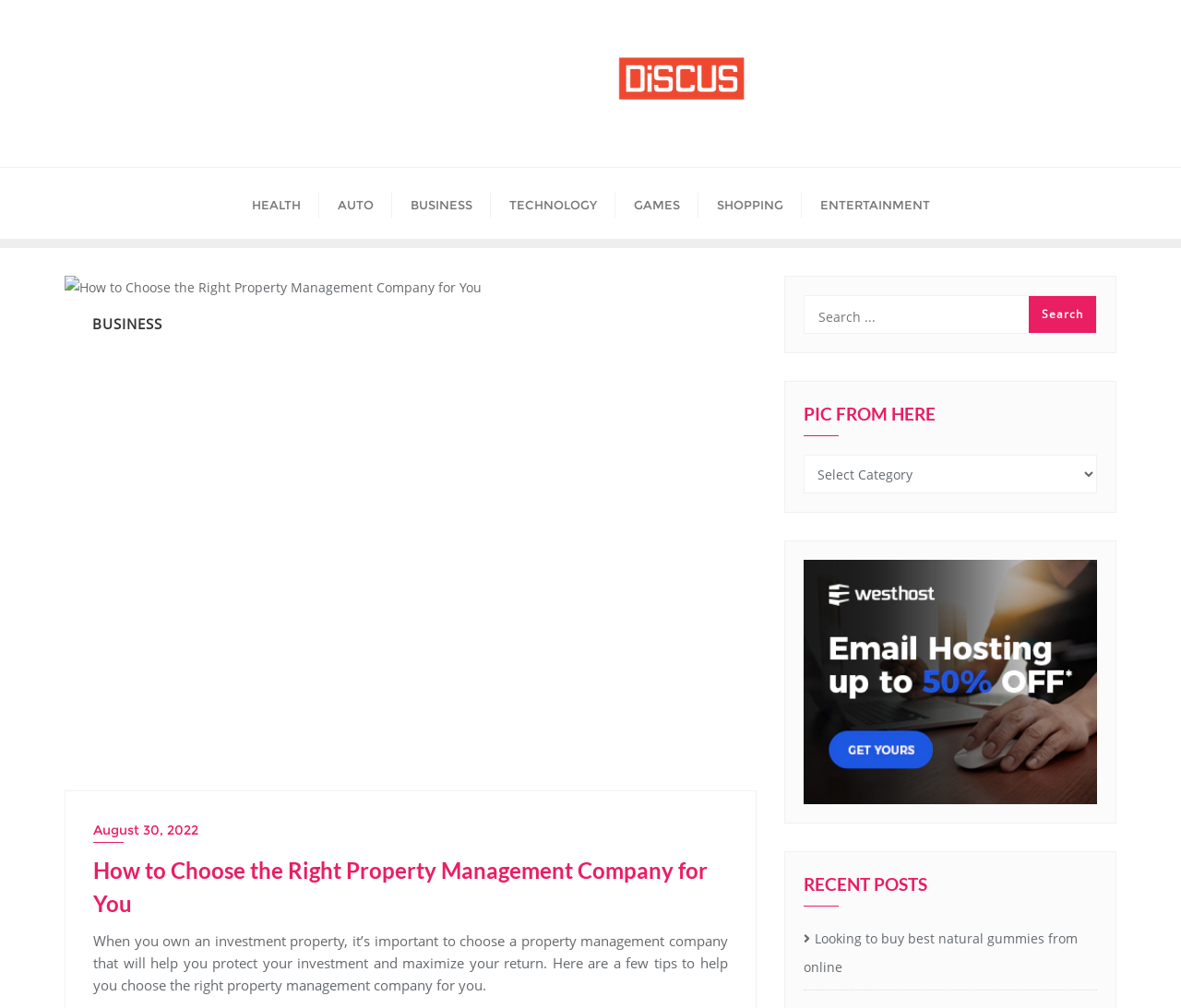What type of image is displayed at the top of the page?
Look at the webpage screenshot and answer the question with a detailed explanation.

The type of image displayed at the top of the page can be determined by its location and the presence of a link and image with the label 'Logo', indicating that it is the website's logo.